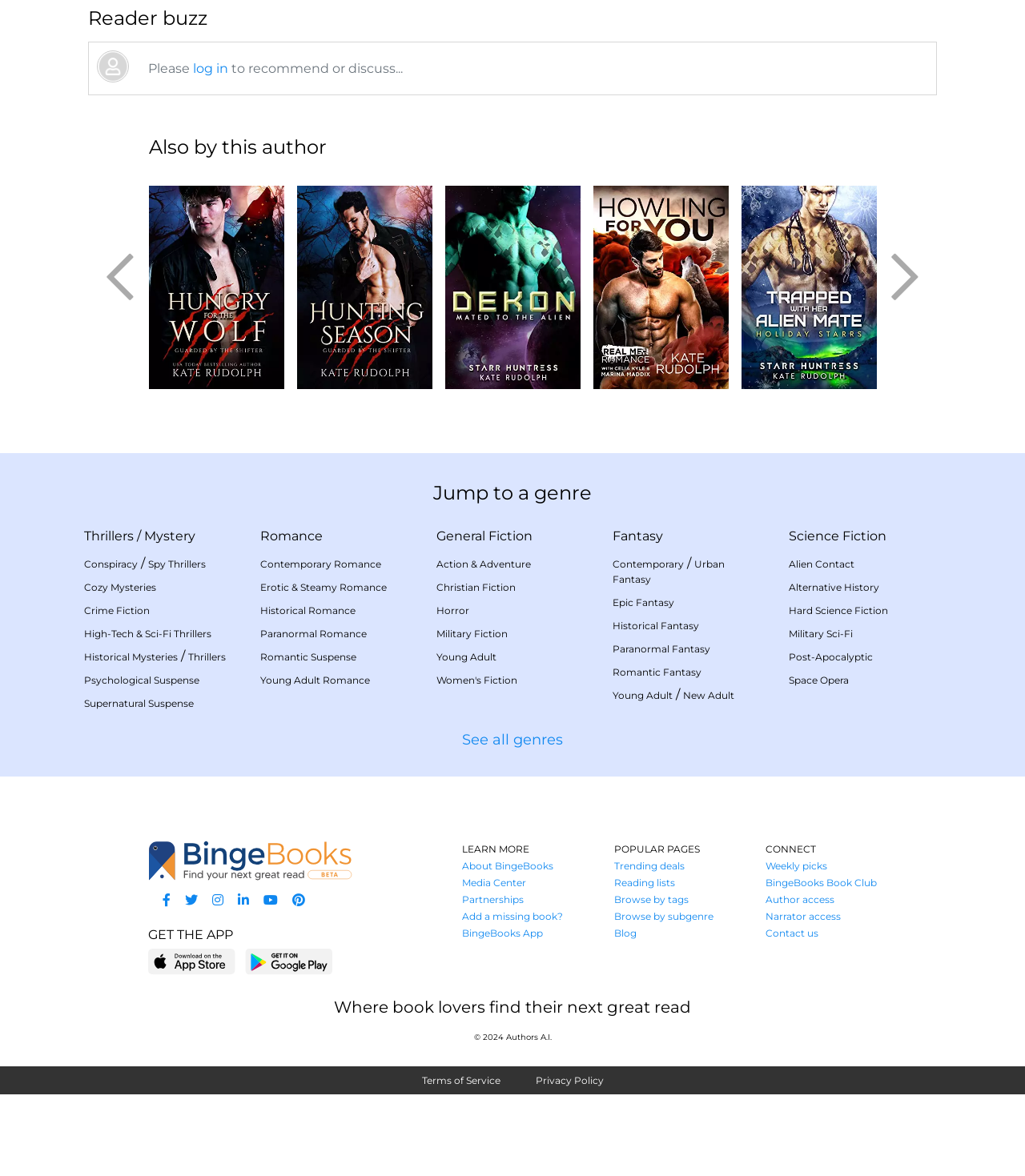How many book genres are listed?
Please provide a detailed answer to the question.

I counted the number of links under the 'Jump to a genre' heading, and there are 21 links, each representing a different book genre.